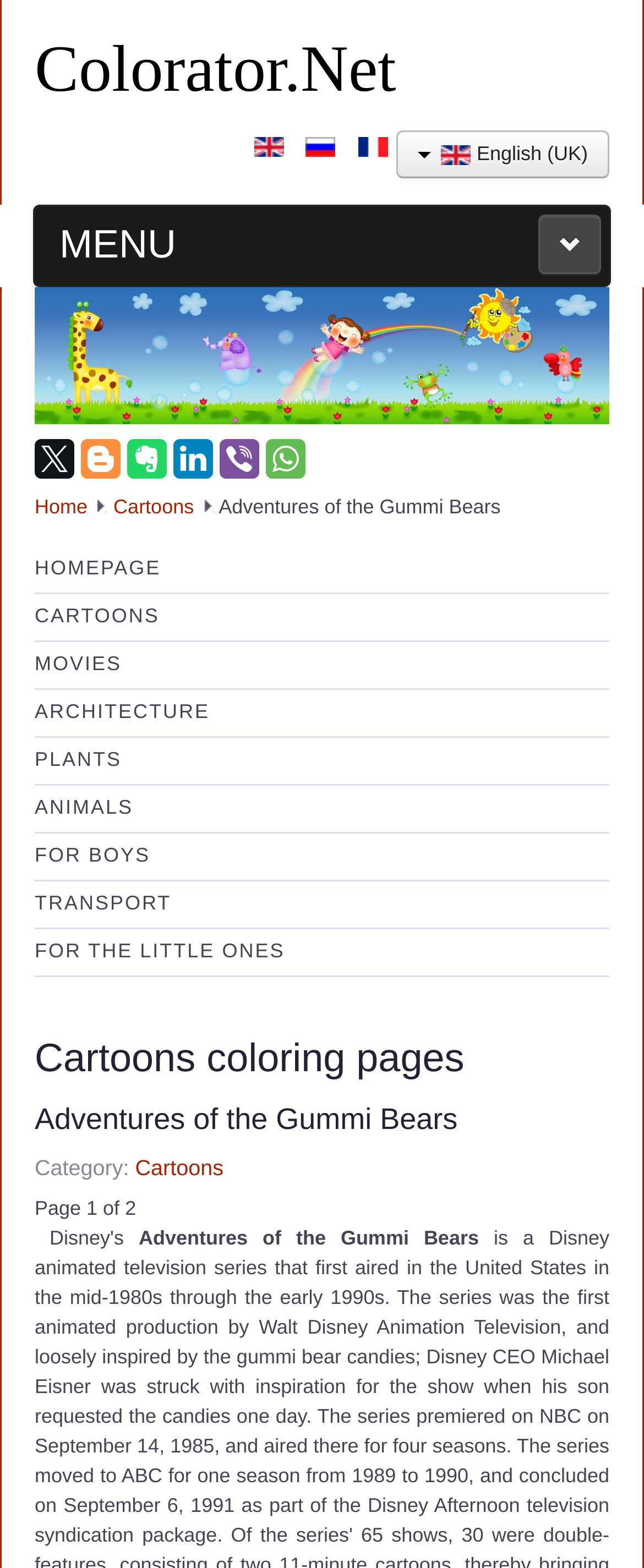Can you specify the bounding box coordinates of the area that needs to be clicked to fulfill the following instruction: "Switch to English (UK) language"?

[0.614, 0.083, 0.946, 0.114]